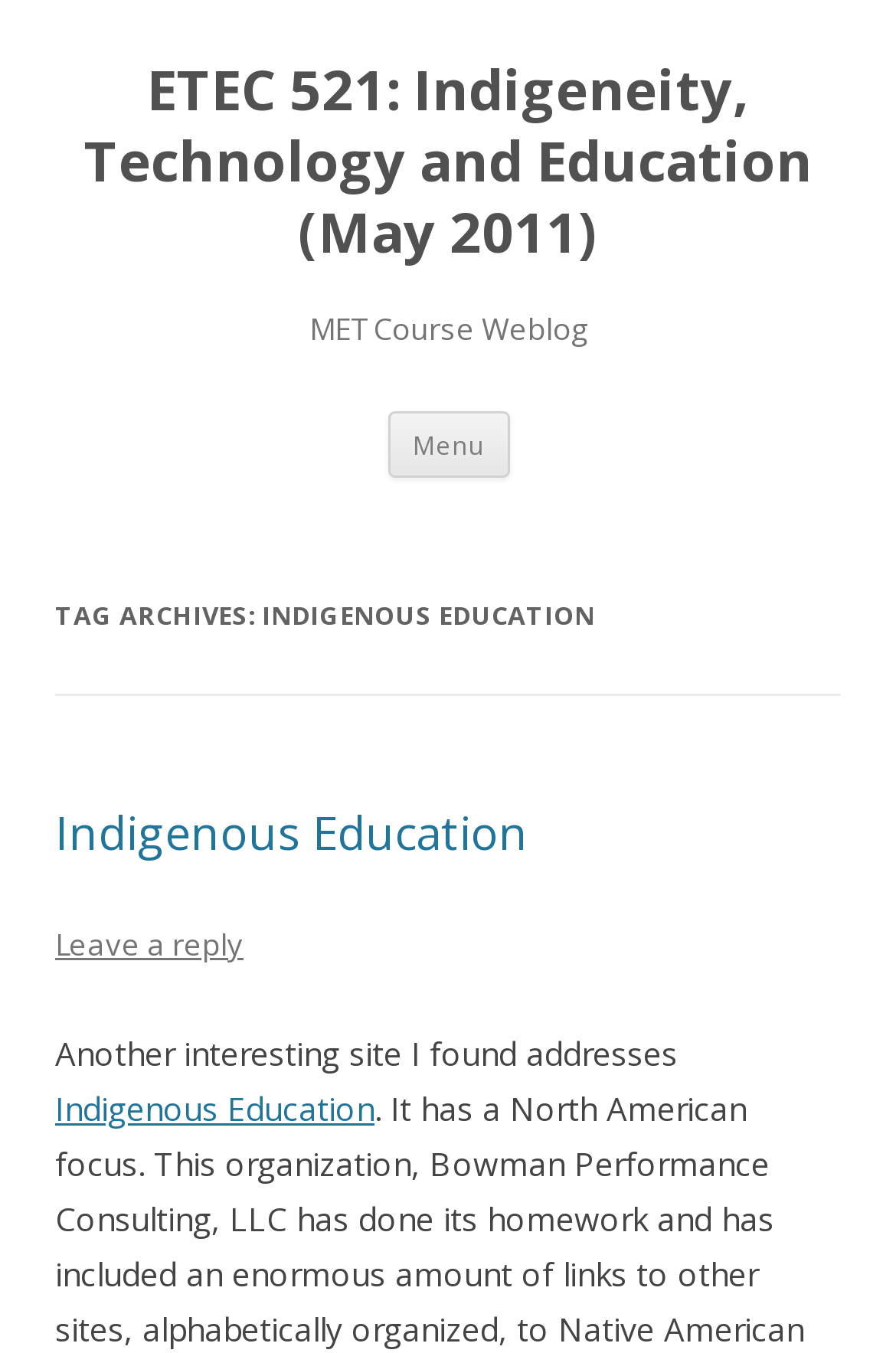Find the UI element described as: "Leave a reply" and predict its bounding box coordinates. Ensure the coordinates are four float numbers between 0 and 1, [left, top, right, bottom].

[0.062, 0.683, 0.272, 0.713]